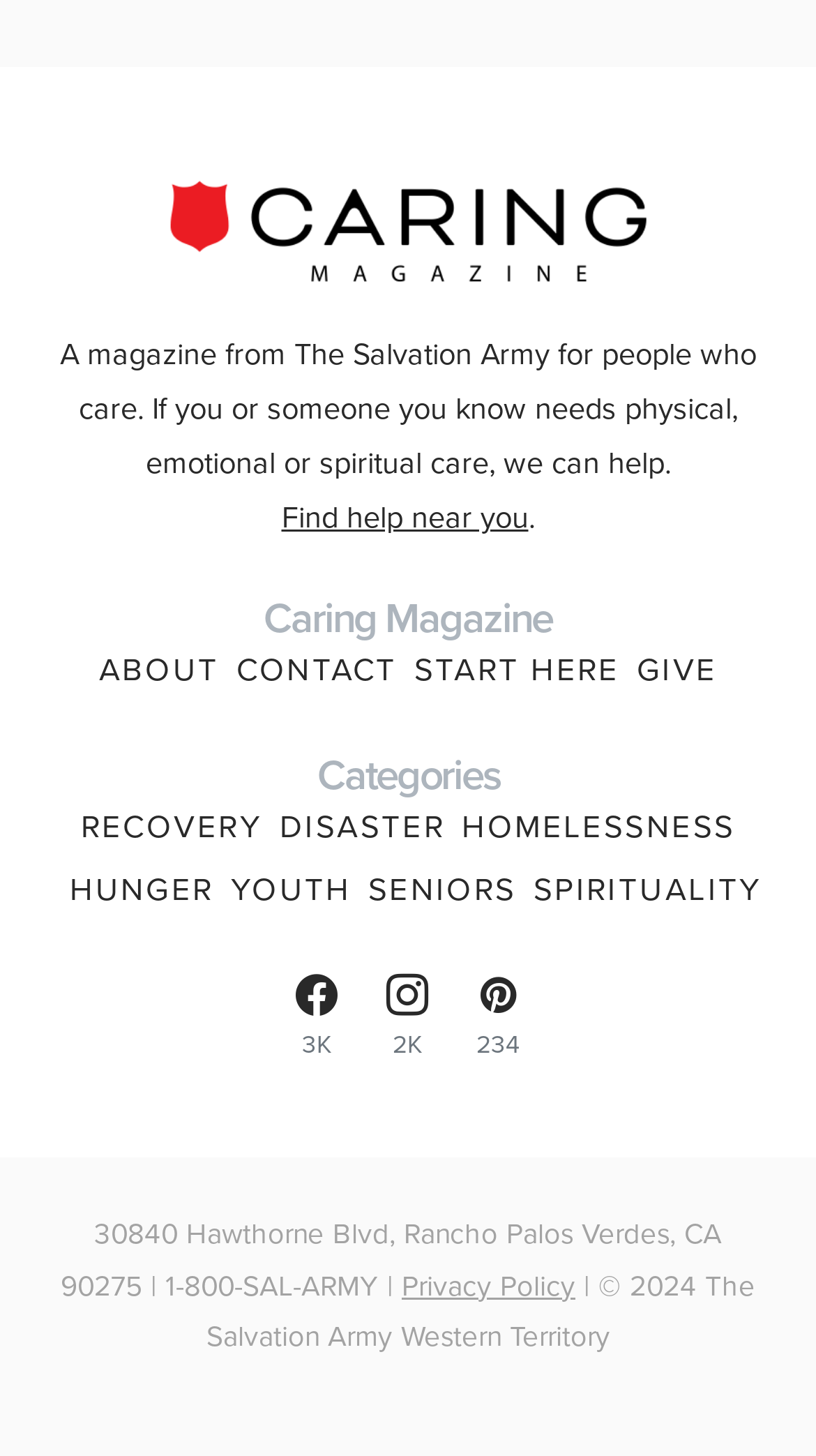Provide the bounding box coordinates, formatted as (top-left x, top-left y, bottom-right x, bottom-right y), with all values being floating point numbers between 0 and 1. Identify the bounding box of the UI element that matches the description: alt="Caring Magazine"

[0.062, 0.115, 0.938, 0.203]